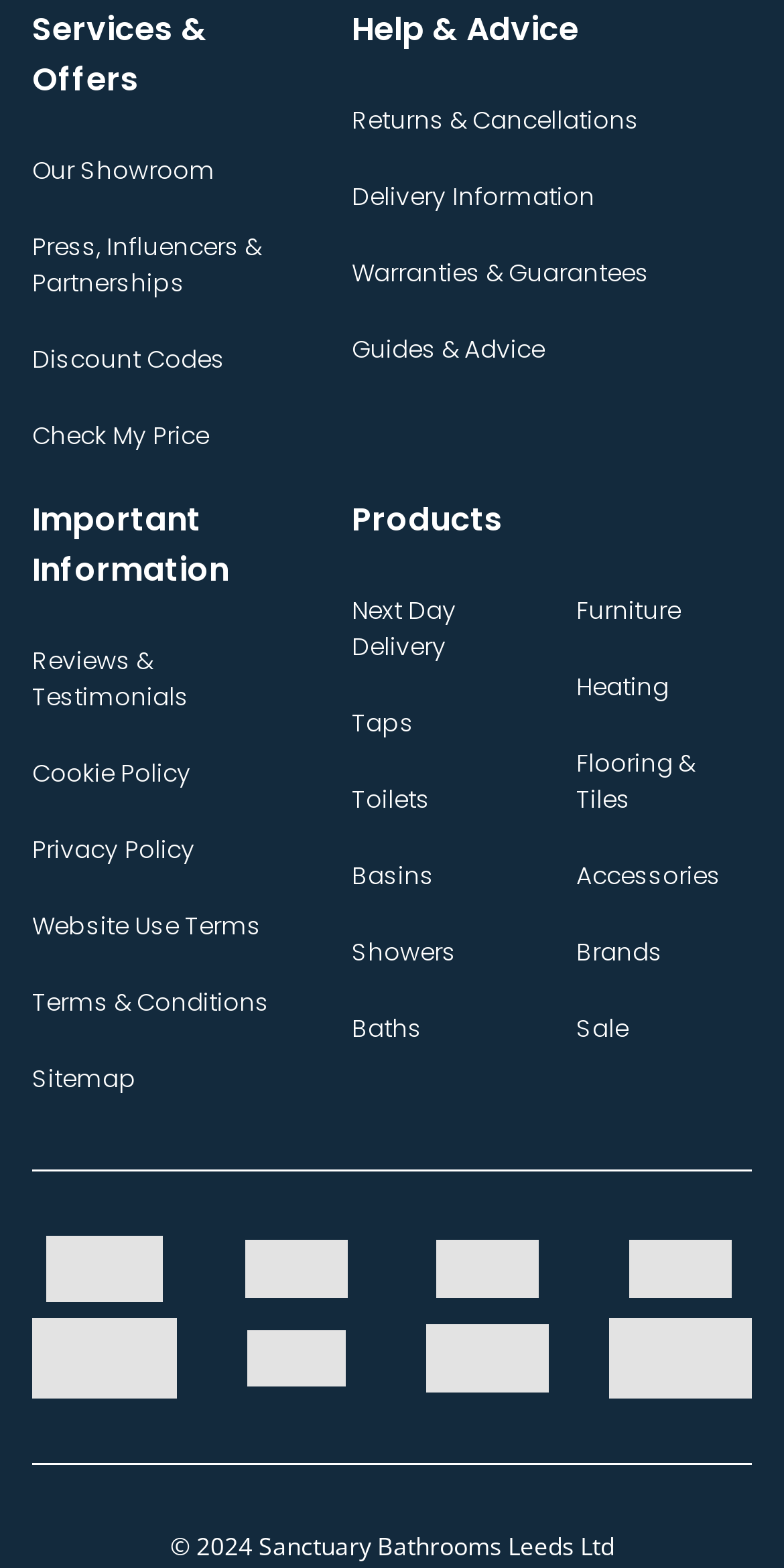Carefully examine the image and provide an in-depth answer to the question: What type of information can be found in the 'Important Information' section?

The 'Important Information' section contains links to pages such as 'Reviews & Testimonials', 'Cookie Policy', 'Privacy Policy', and 'Terms & Conditions', suggesting that it provides access to various policies and terms related to the website and company.